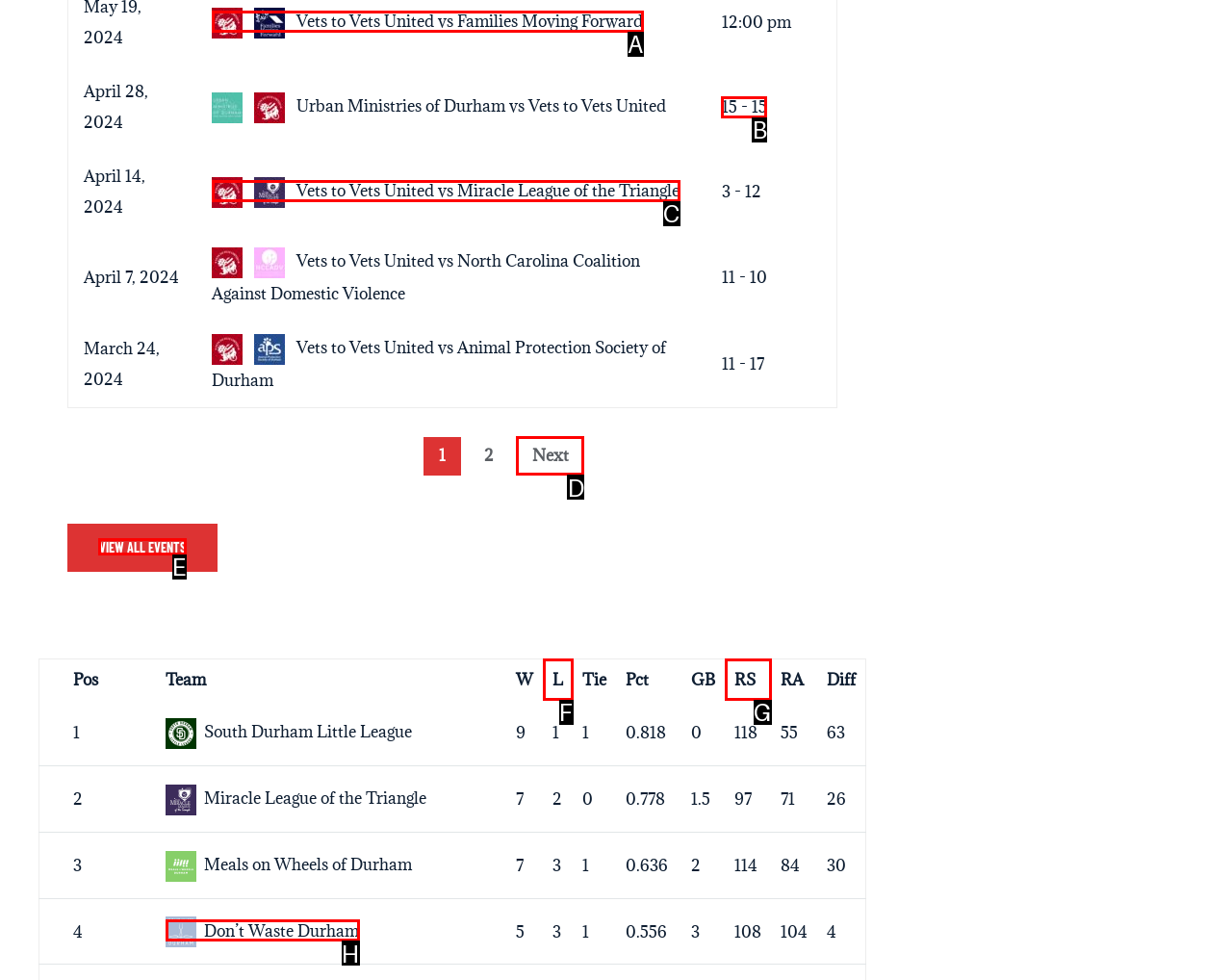Select the HTML element that needs to be clicked to perform the task: View all events. Reply with the letter of the chosen option.

E